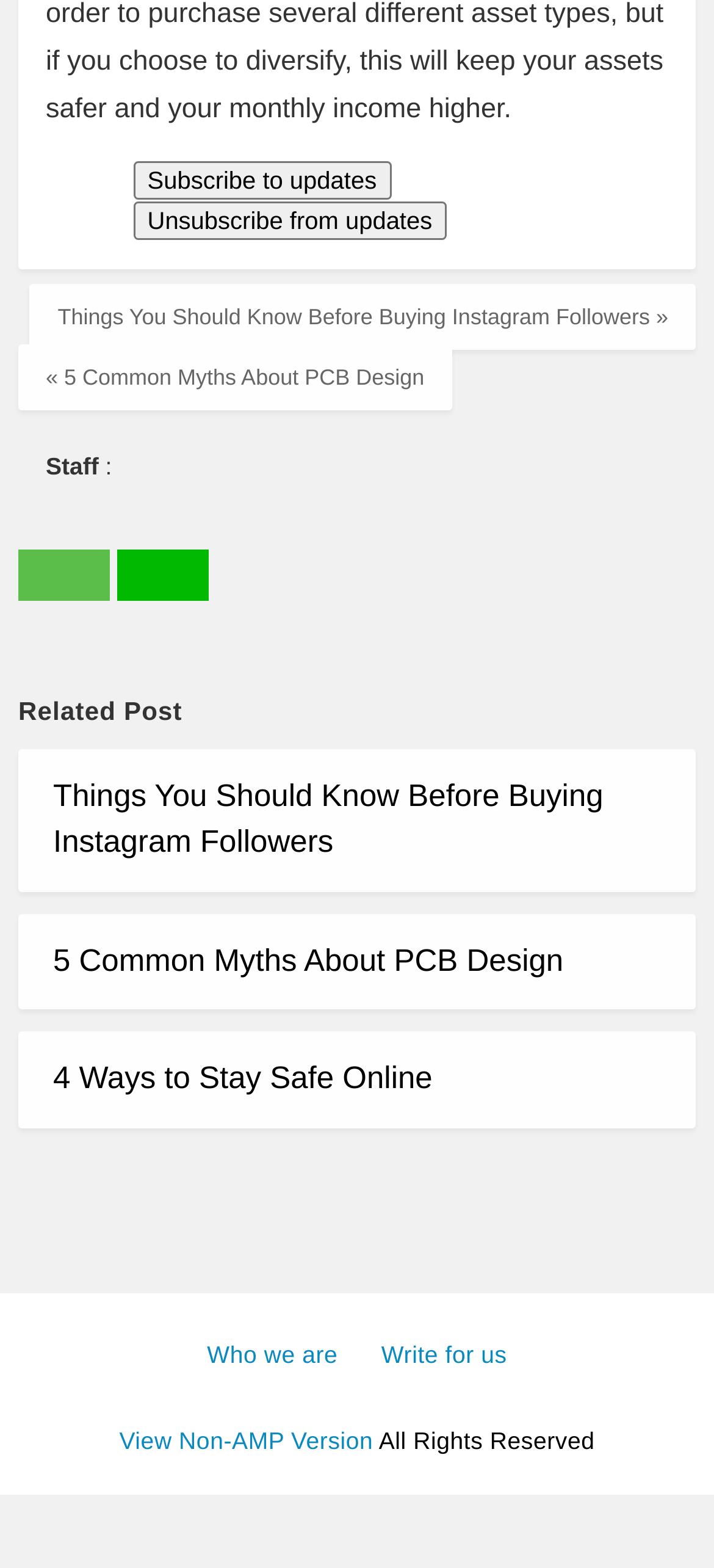Provide the bounding box for the UI element matching this description: "title="whatsapp share"".

[0.026, 0.383, 0.154, 0.403]